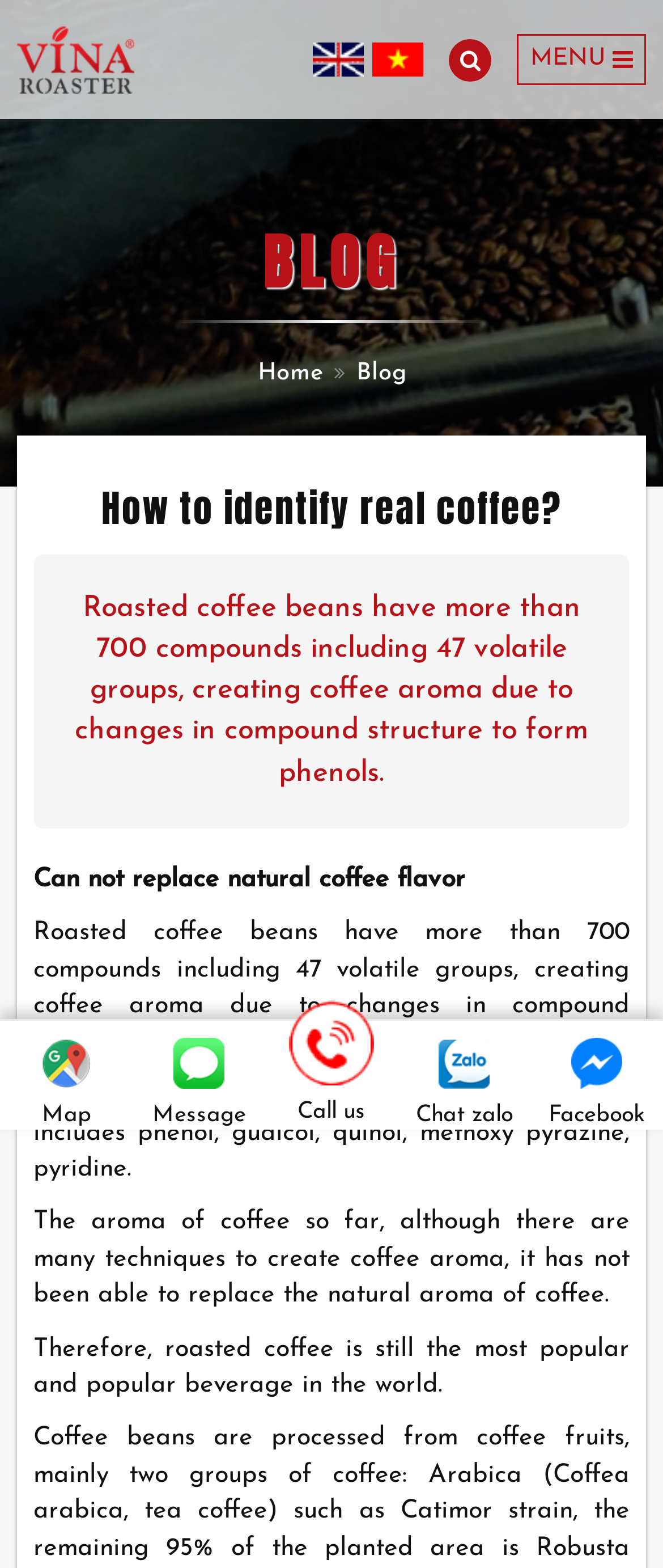How many volatile groups are in roasted coffee beans?
Answer briefly with a single word or phrase based on the image.

47